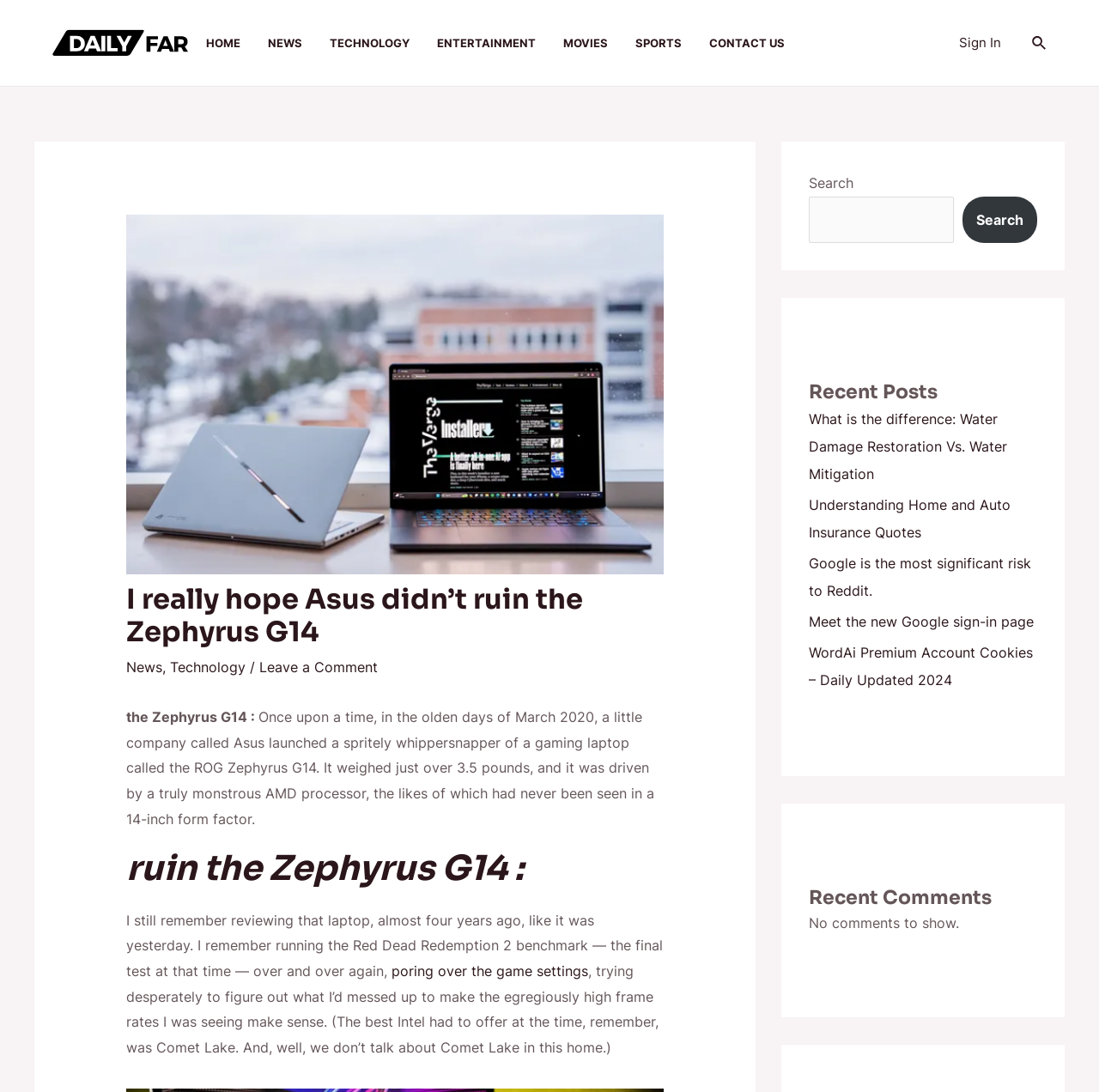Determine the bounding box coordinates of the element that should be clicked to execute the following command: "Click on the 'HOME' link".

[0.188, 0.0, 0.244, 0.079]